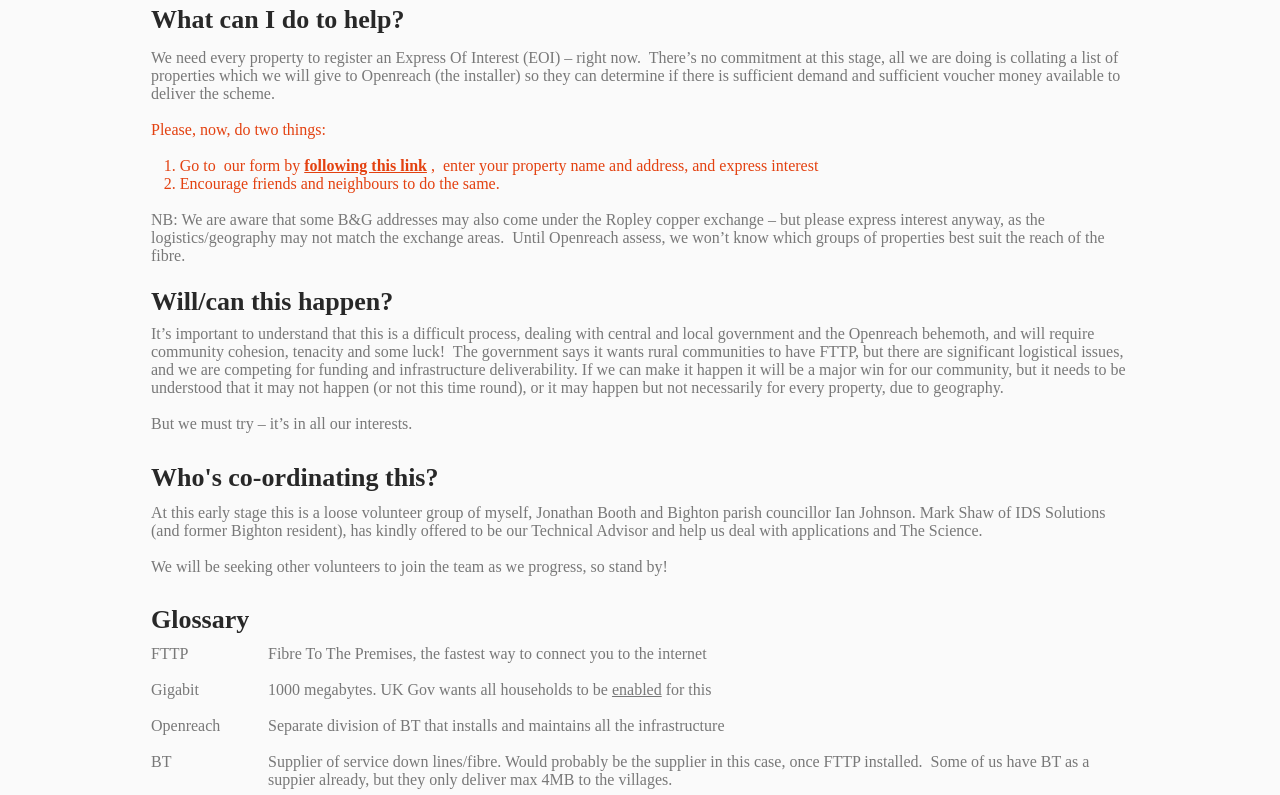Respond with a single word or phrase for the following question: 
What is the goal of the UK government for households?

To be enabled for Gigabit